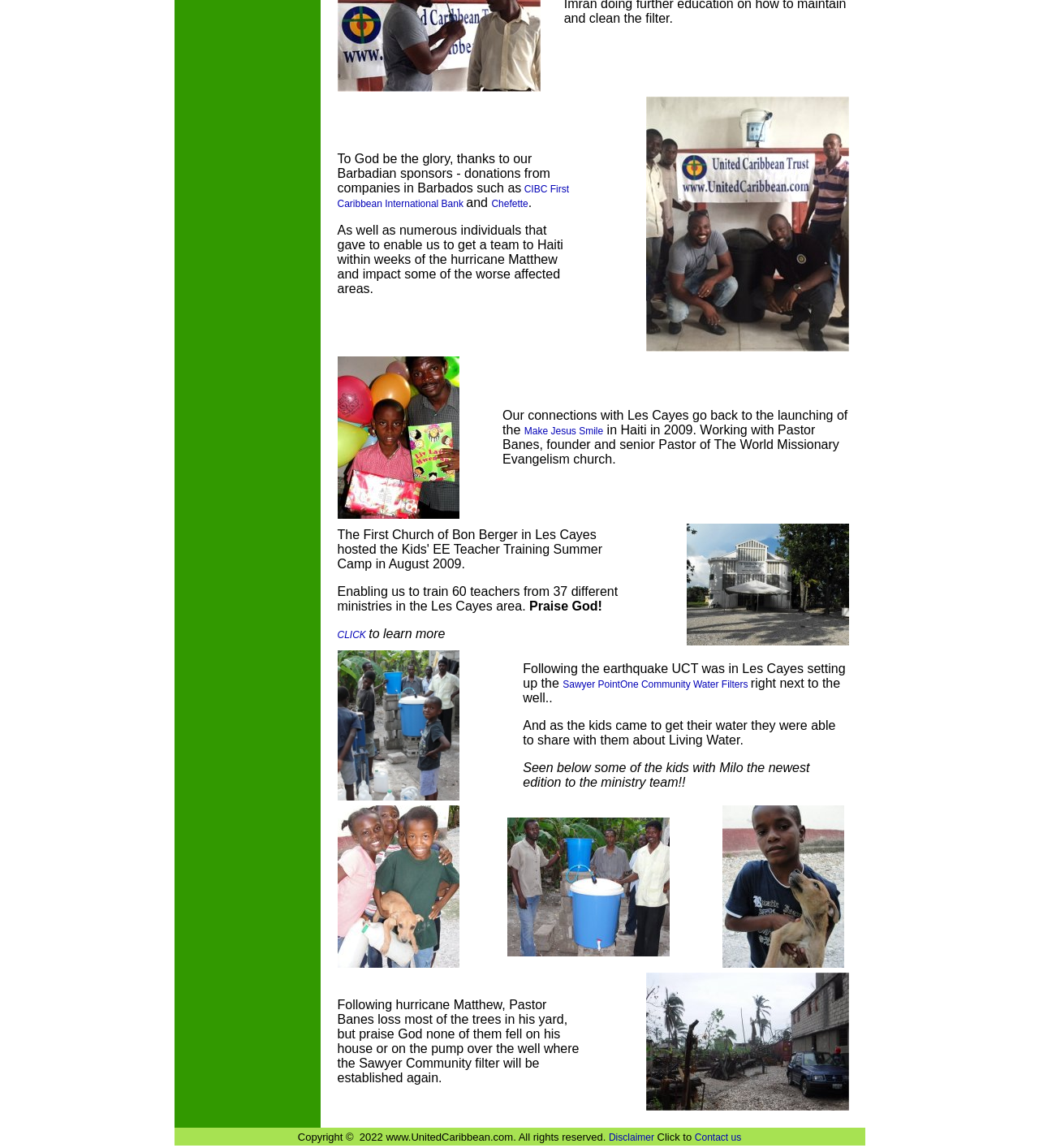What is the name of the filter mentioned in the webpage?
Deliver a detailed and extensive answer to the question.

The webpage mentions 'Sawyer Water Filter Community Unit' and 'Sawyer PointOne Community Water Filters' as the filters used in the well ministry in Les Cayes.